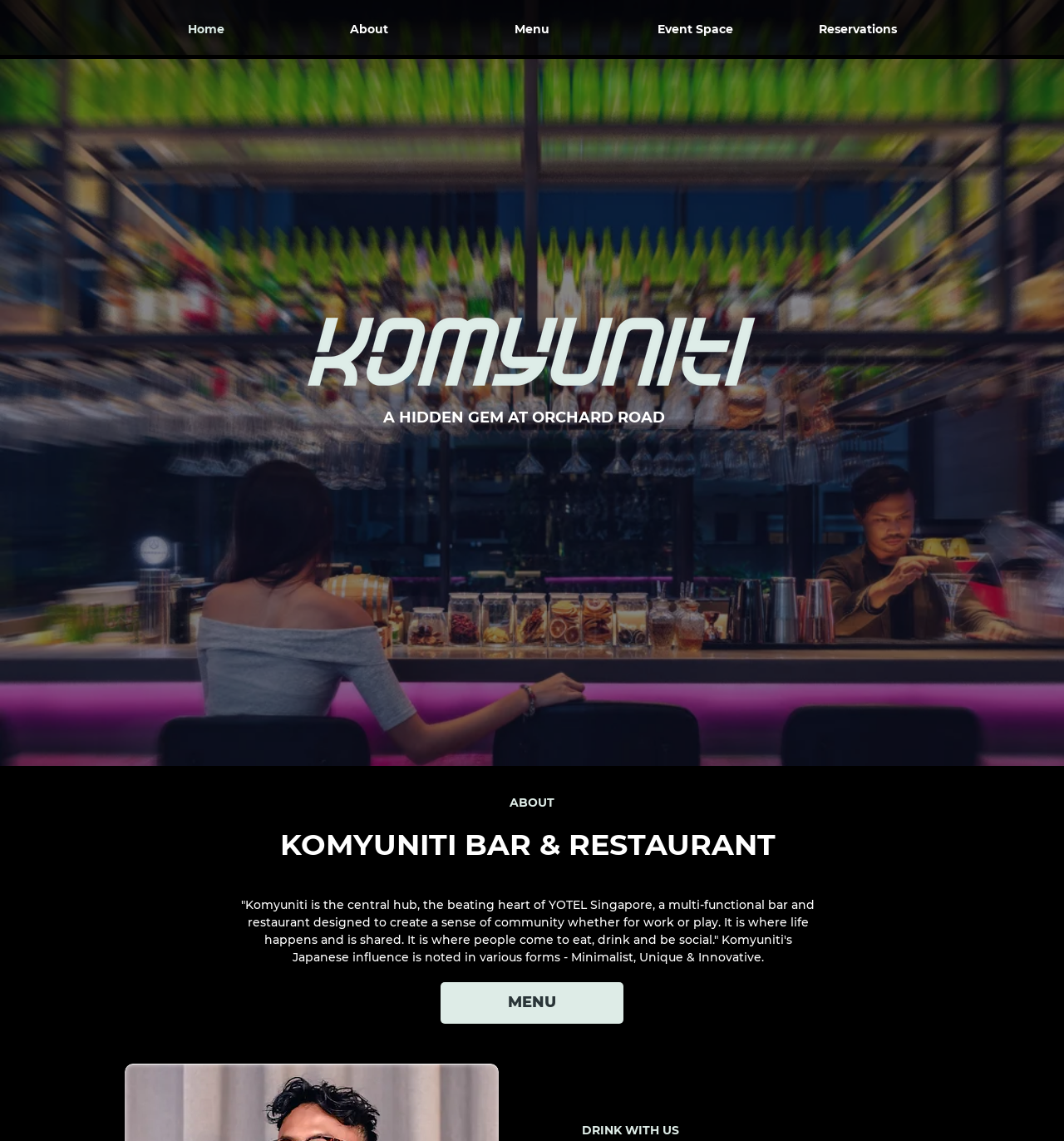Given the element description Reservations, specify the bounding box coordinates of the corresponding UI element in the format (top-left x, top-left y, bottom-right x, bottom-right y). All values must be between 0 and 1.

[0.73, 0.007, 0.883, 0.044]